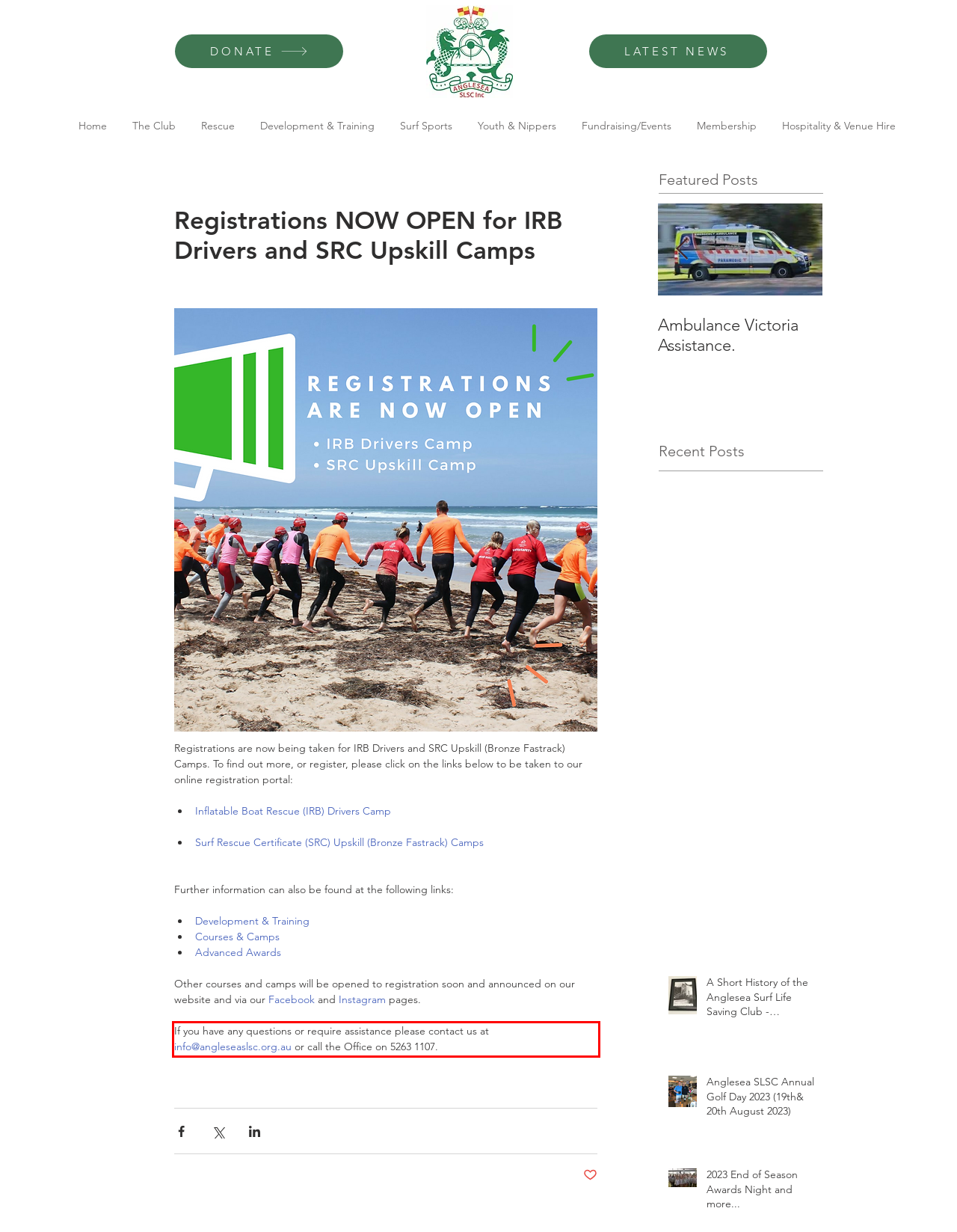Using the provided webpage screenshot, identify and read the text within the red rectangle bounding box.

If you have any questions or require assistance please contact us at info@angleseaslsc.org.au or call the Office on 5263 1107.